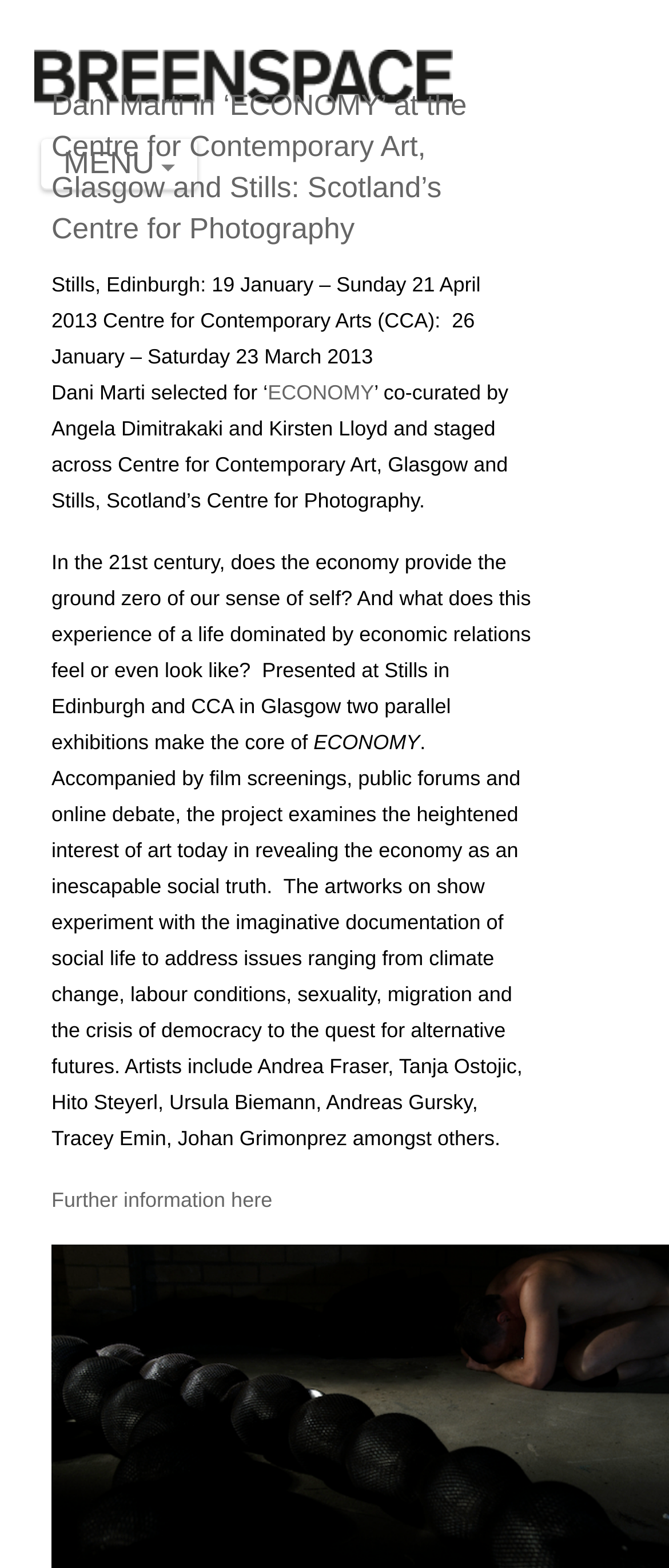What is provided in addition to the exhibition? Analyze the screenshot and reply with just one word or a short phrase.

Film screenings, public forums, and online debate